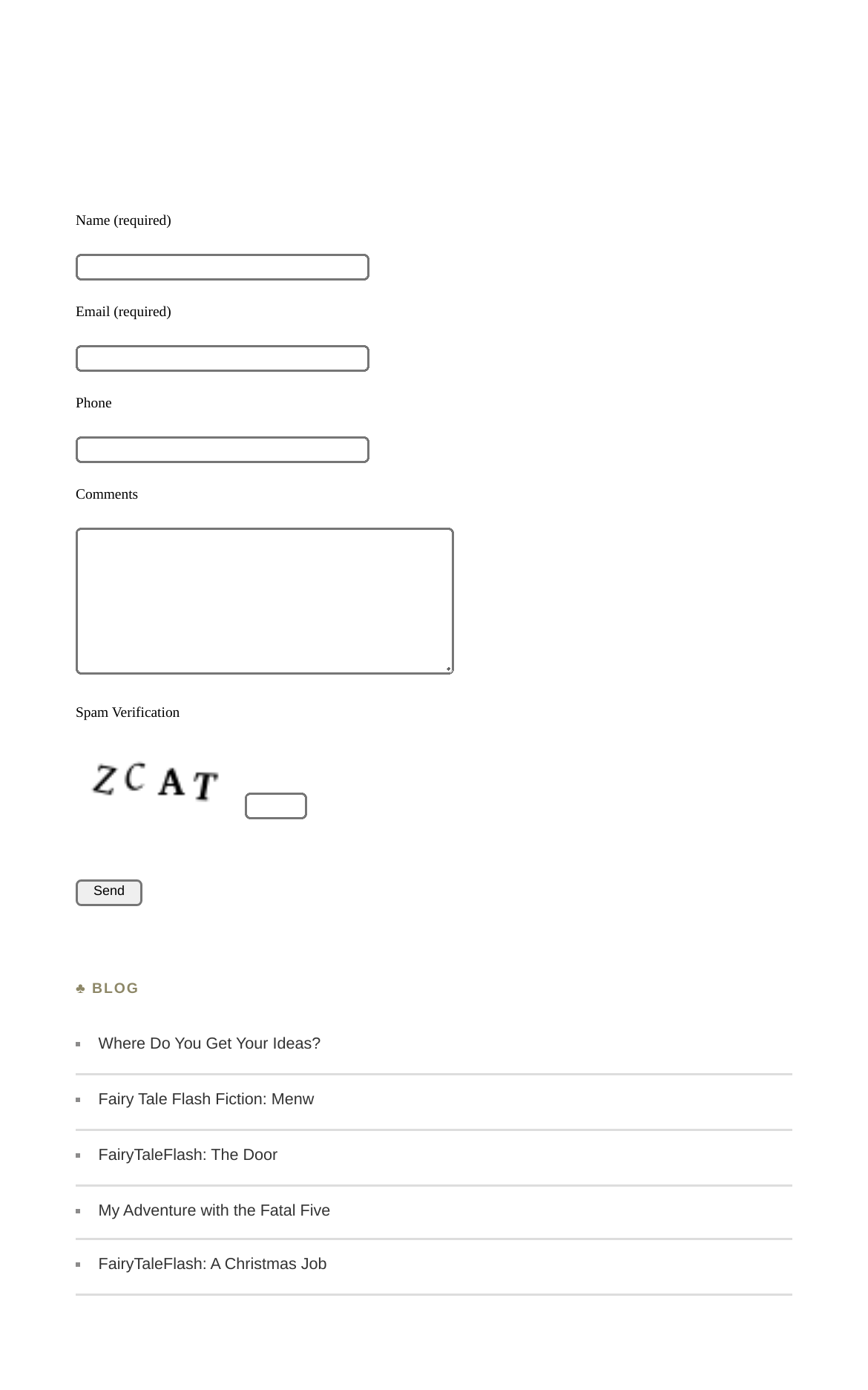Can you find the bounding box coordinates of the area I should click to execute the following instruction: "Type your email"?

[0.087, 0.249, 0.426, 0.268]